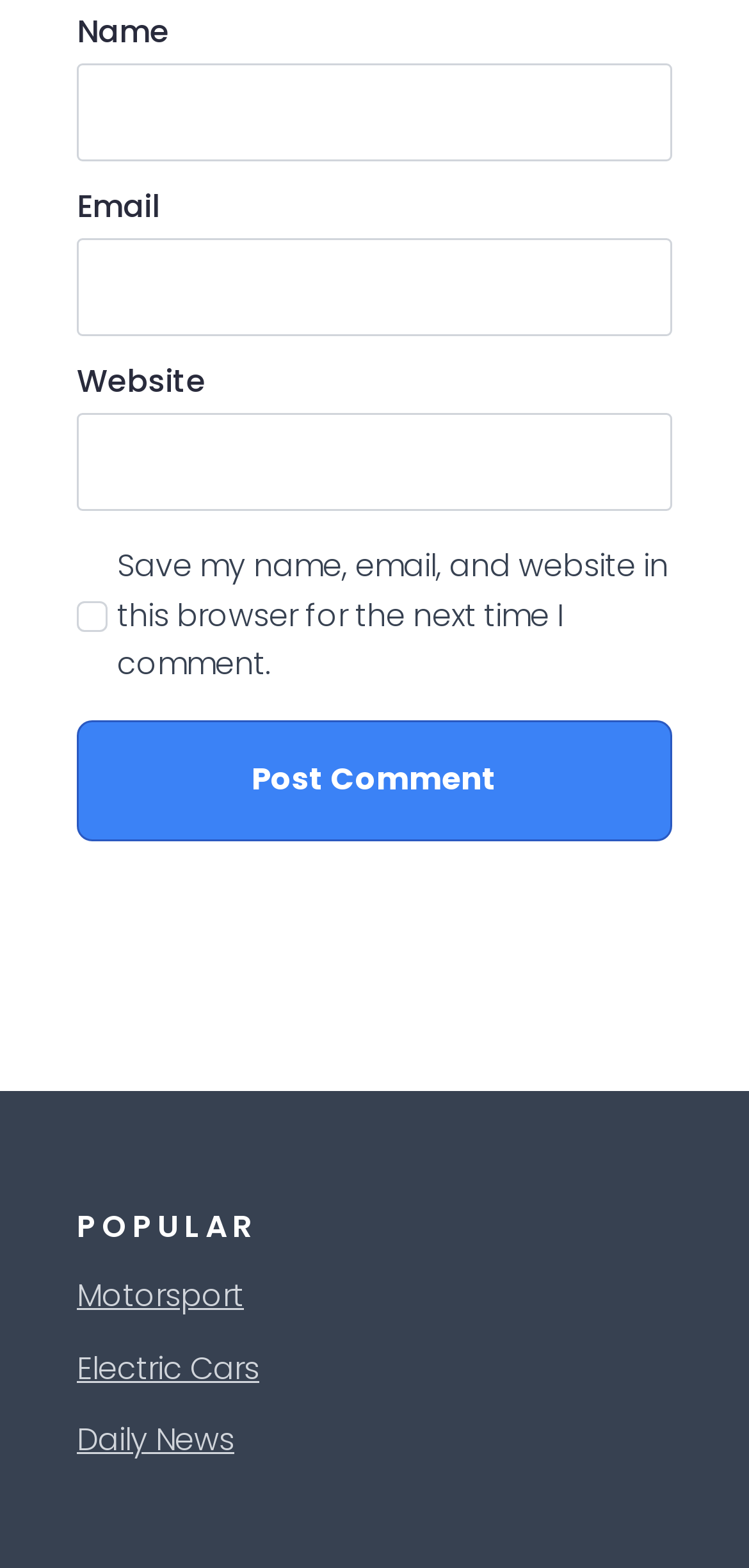Locate the bounding box coordinates of the clickable area needed to fulfill the instruction: "Click Post Comment".

[0.103, 0.459, 0.897, 0.536]